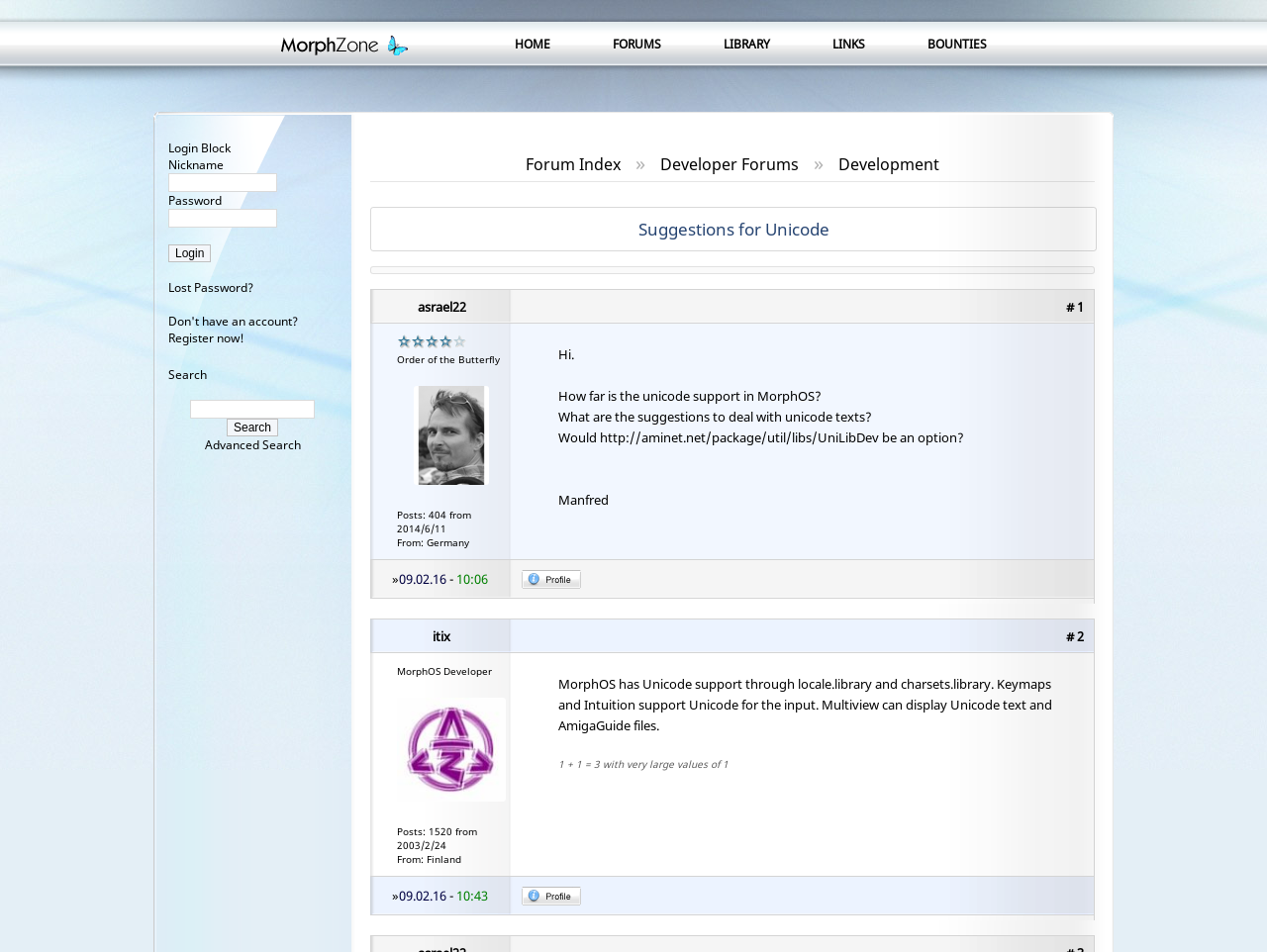What is the text of the first post in the forum?
Using the information from the image, provide a comprehensive answer to the question.

I found the first post in the forum by looking for a series of static text elements with similar x-coordinates. The first post has a static text element with the text 'Hi.' and a bounding box coordinate of [0.44, 0.363, 0.453, 0.381].